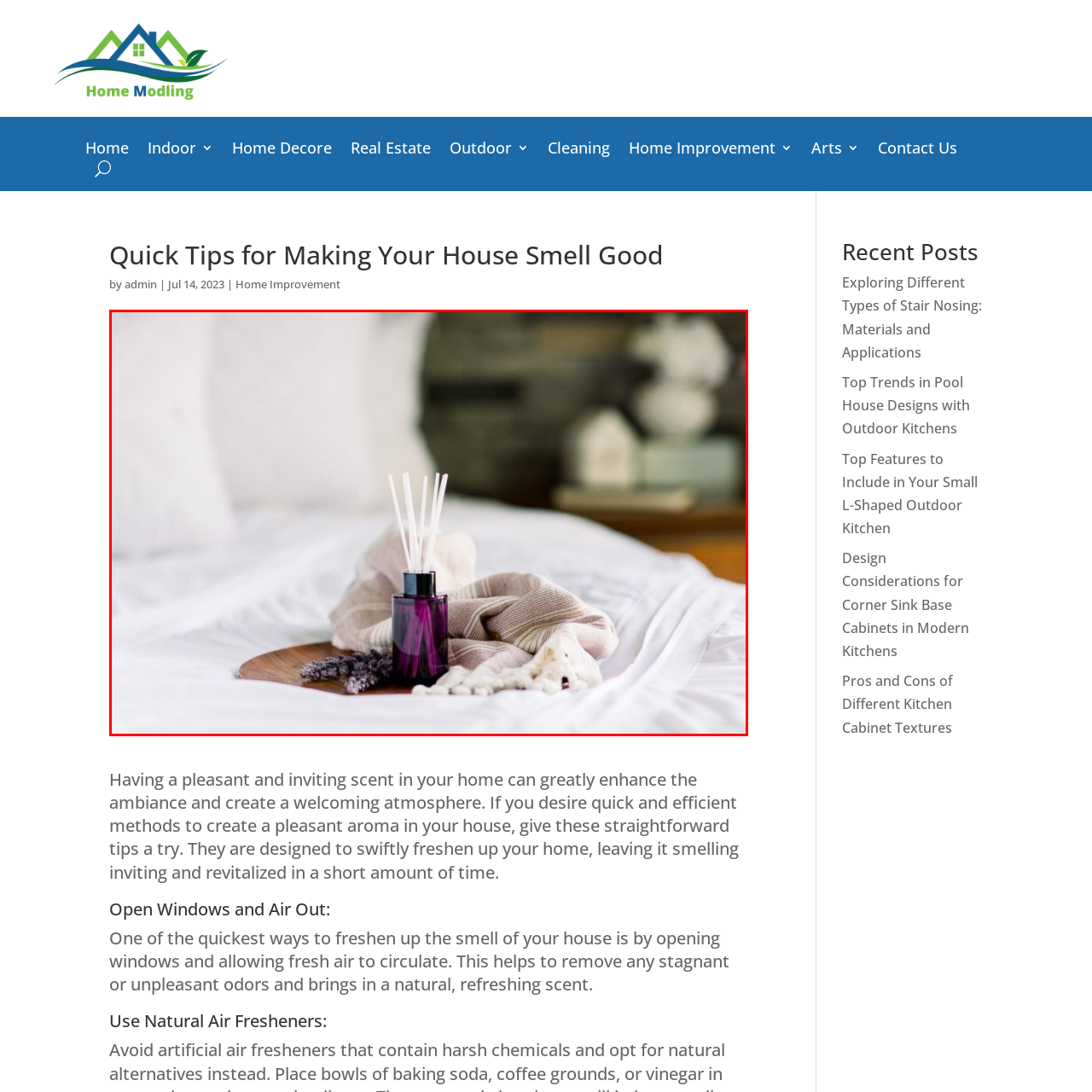Inspect the section within the red border, What is the tone of the textiles surrounding the aroma diffuser? Provide a one-word or one-phrase answer.

neutral